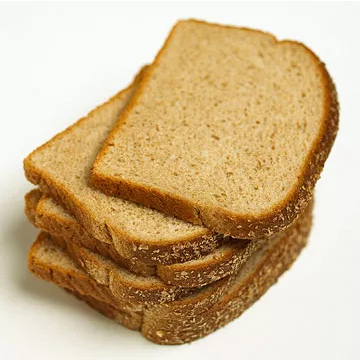Provide a thorough and detailed caption for the image.

This image features a neatly stacked arrangement of whole-grain bread slices, showcasing their hearty texture and brown coloration. Whole-grain bread is a nutritious alternative to traditional white bread, providing dietary benefits including essential fiber, iron, and zinc. By incorporating whole grains into your diet, you can achieve the recommended daily intake of 20 to 35 grams of fiber, making it a smart choice for healthier meals. This particular bread can enhance the nutritional value of sandwiches and toasts, helping you embrace a more balanced and health-conscious lifestyle.